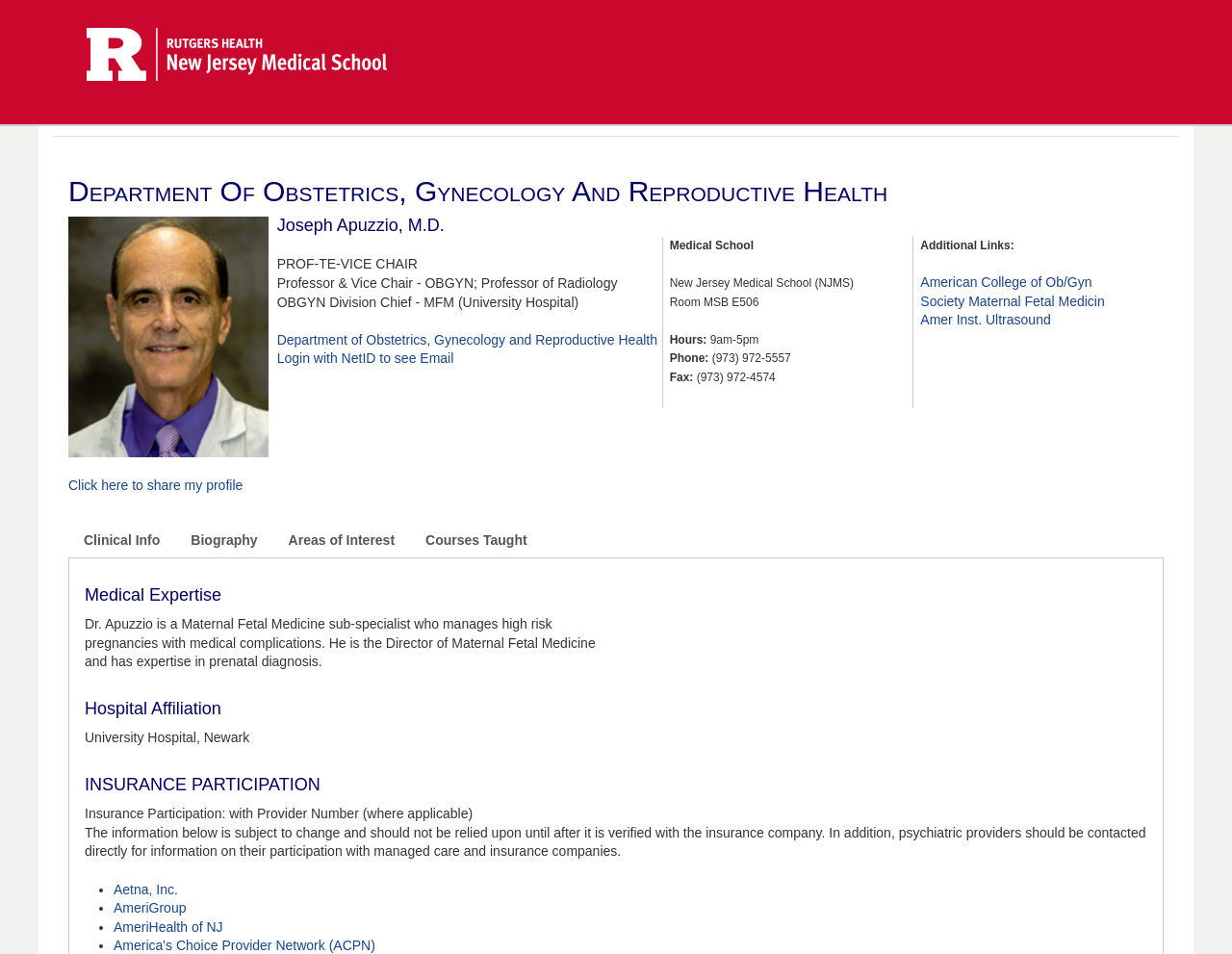Determine the bounding box coordinates of the region I should click to achieve the following instruction: "View the biography of Joseph Apuzzio". Ensure the bounding box coordinates are four float numbers between 0 and 1, i.e., [left, top, right, bottom].

[0.142, 0.549, 0.222, 0.585]